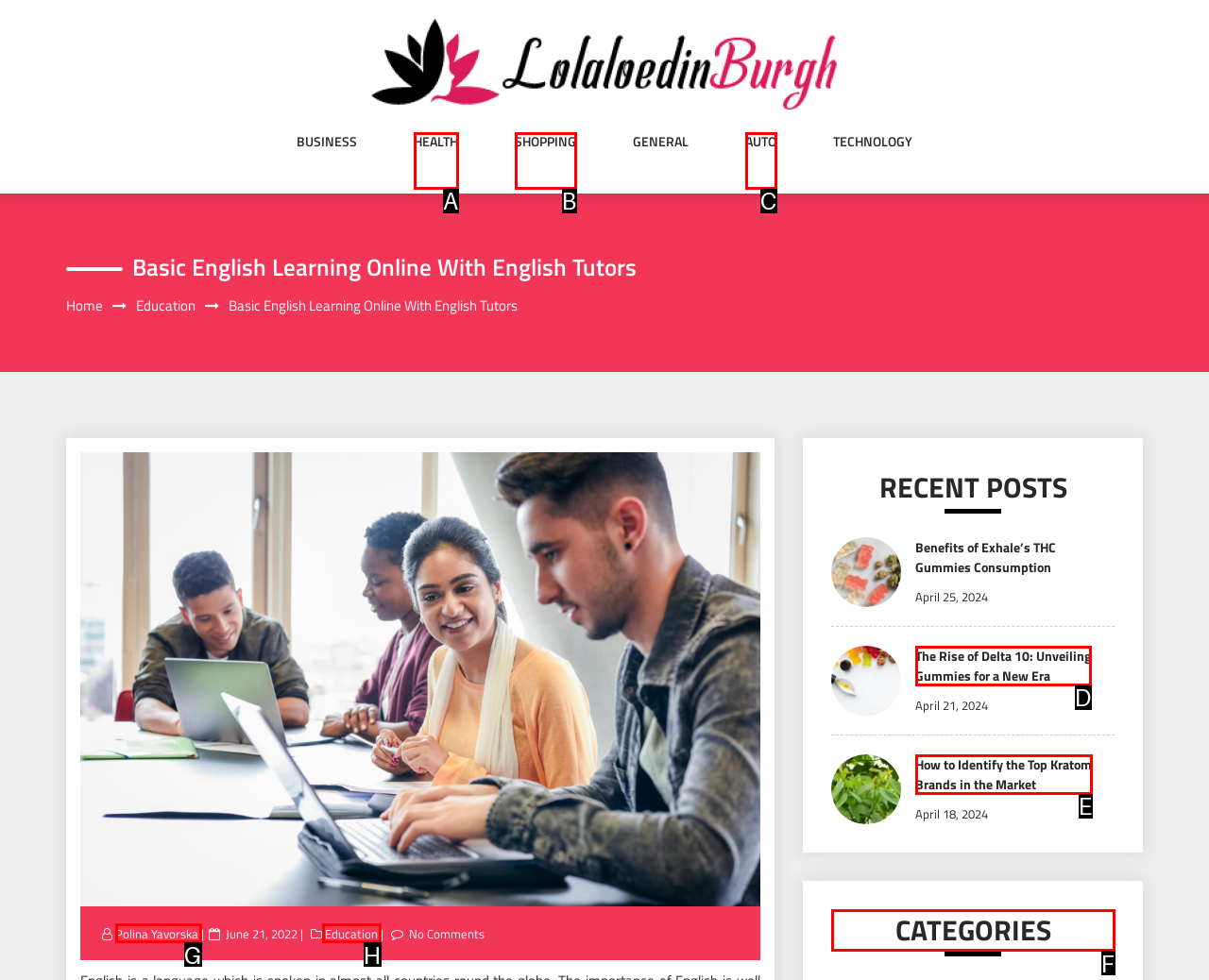To perform the task "Explore the CATEGORIES section", which UI element's letter should you select? Provide the letter directly.

F